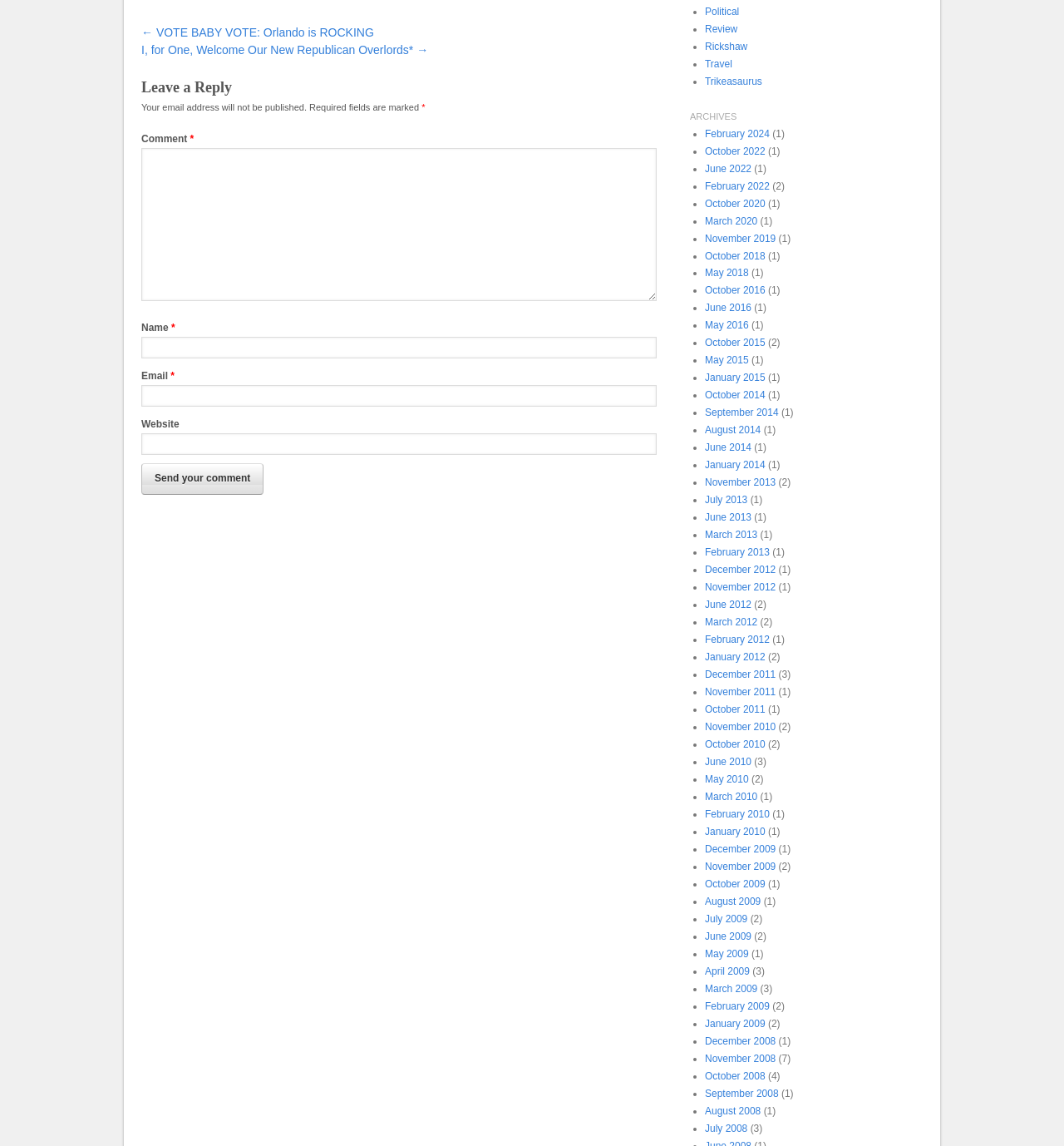Please predict the bounding box coordinates of the element's region where a click is necessary to complete the following instruction: "Send your comment". The coordinates should be represented by four float numbers between 0 and 1, i.e., [left, top, right, bottom].

[0.133, 0.404, 0.248, 0.432]